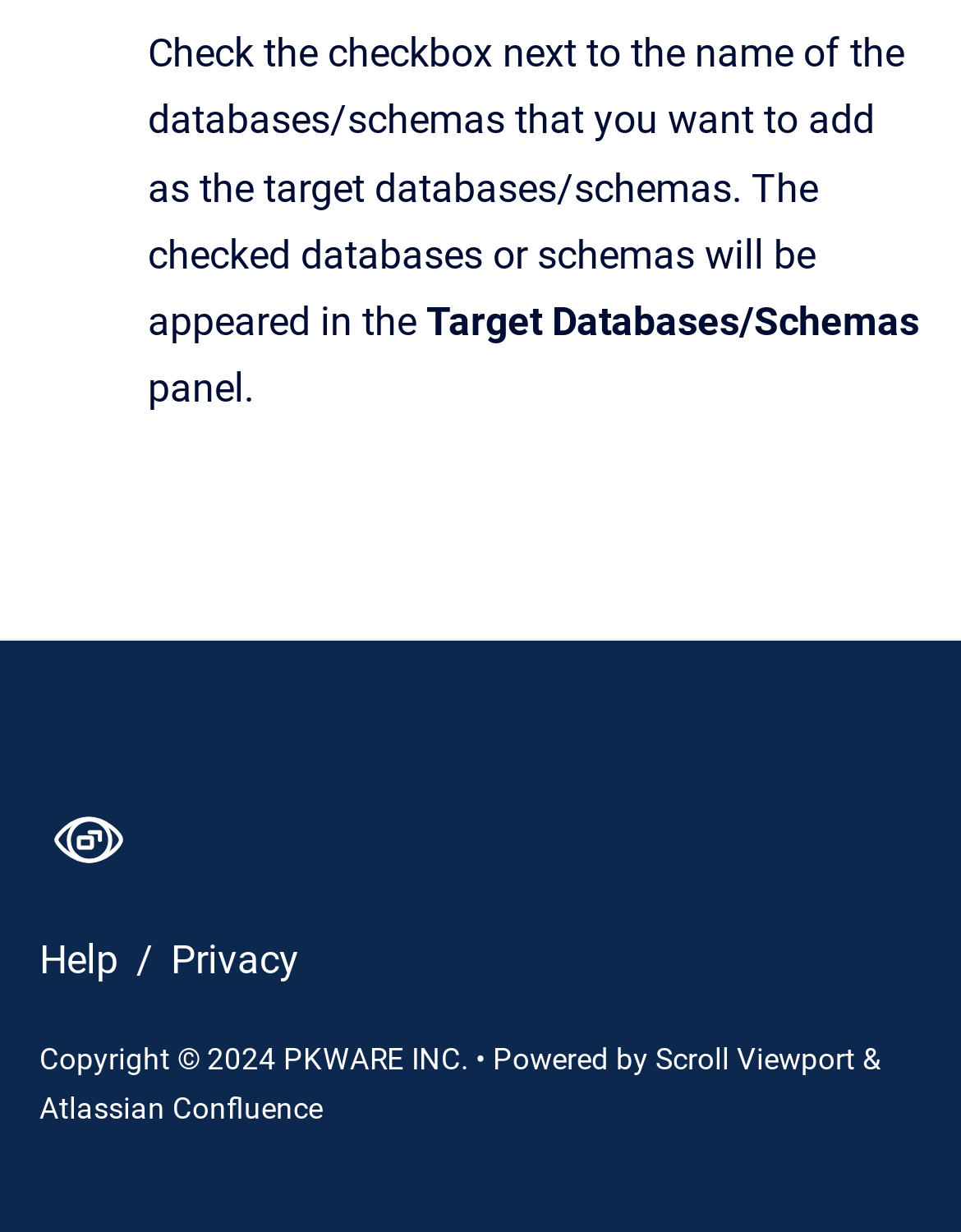Find the UI element described as: "Atlassian Confluence" and predict its bounding box coordinates. Ensure the coordinates are four float numbers between 0 and 1, [left, top, right, bottom].

[0.041, 0.886, 0.336, 0.914]